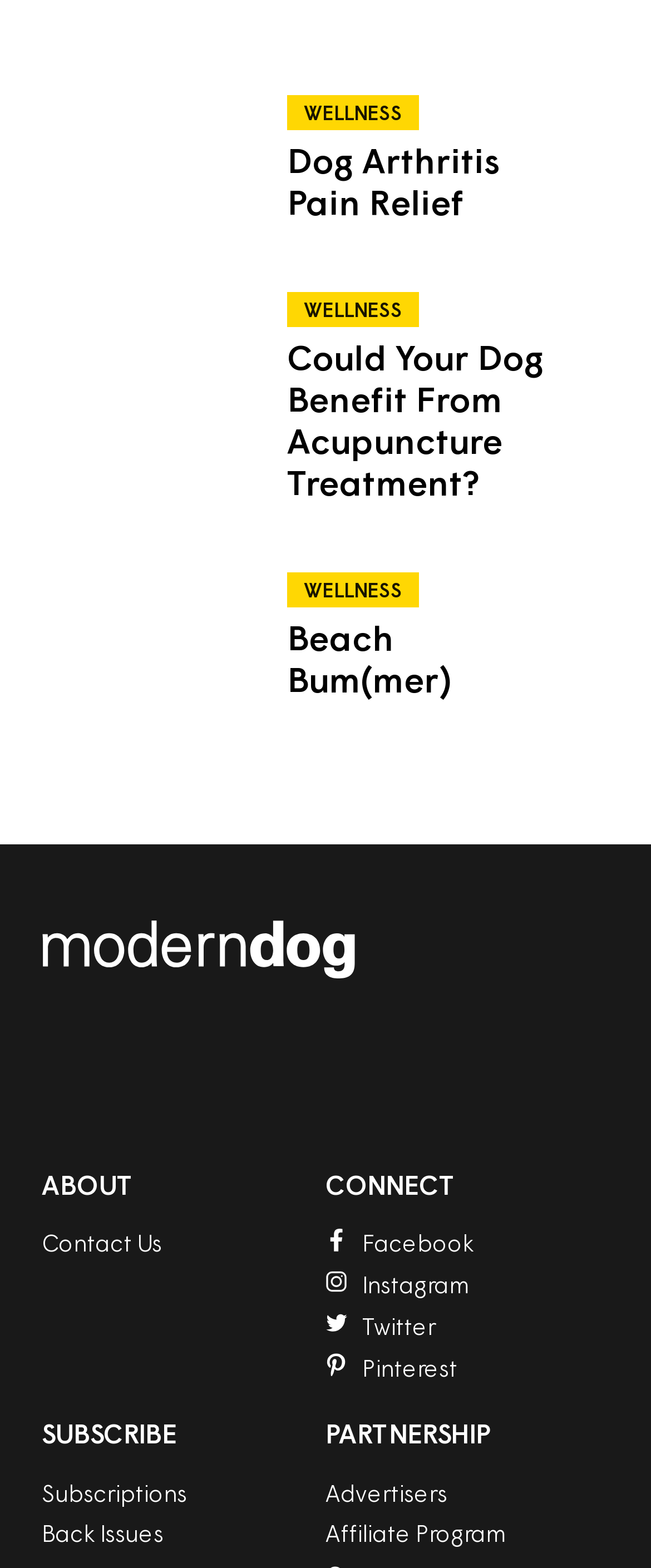Please provide the bounding box coordinates for the element that needs to be clicked to perform the instruction: "View Dog Arthritis Pain Relief". The coordinates must consist of four float numbers between 0 and 1, formatted as [left, top, right, bottom].

[0.441, 0.088, 0.767, 0.142]